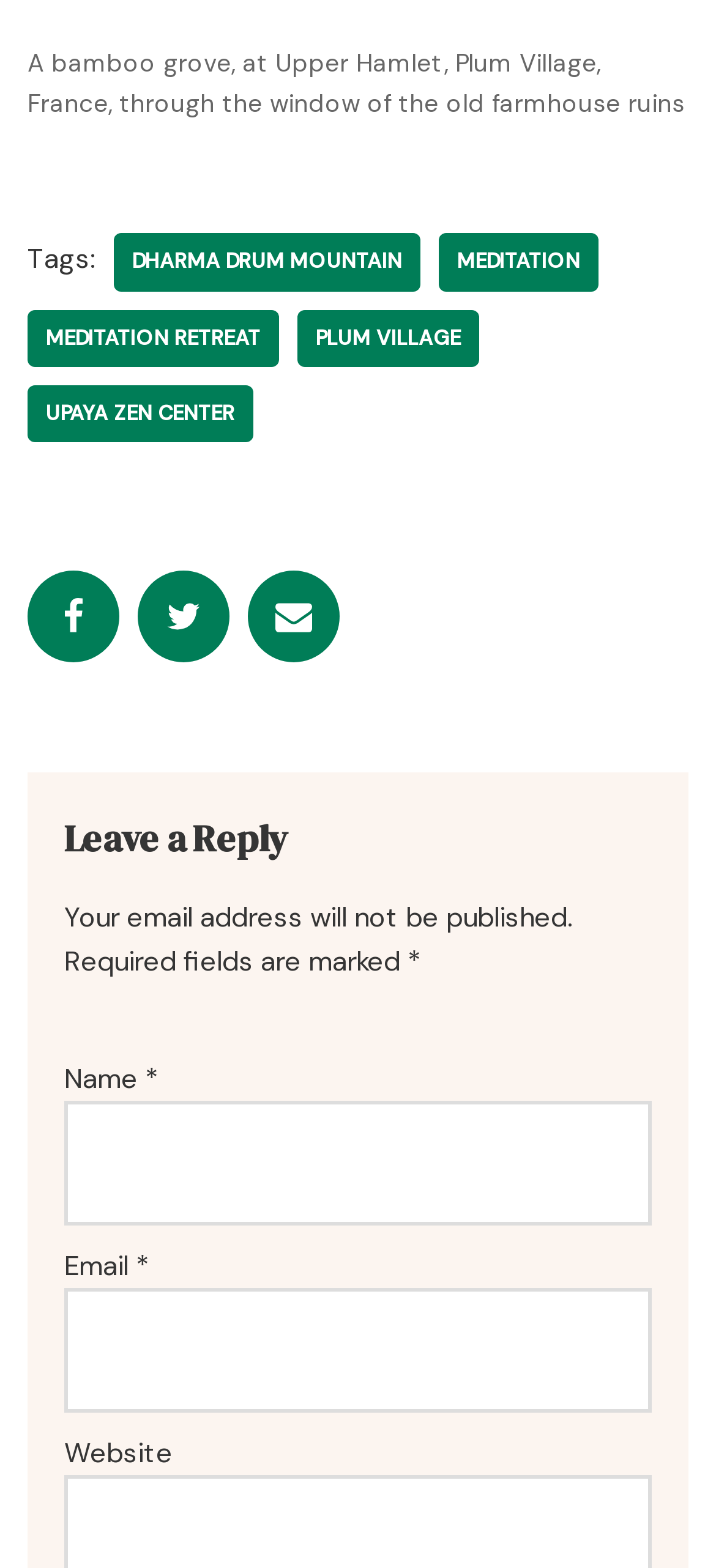Locate the bounding box of the user interface element based on this description: "Plum Village".

[0.415, 0.197, 0.669, 0.234]